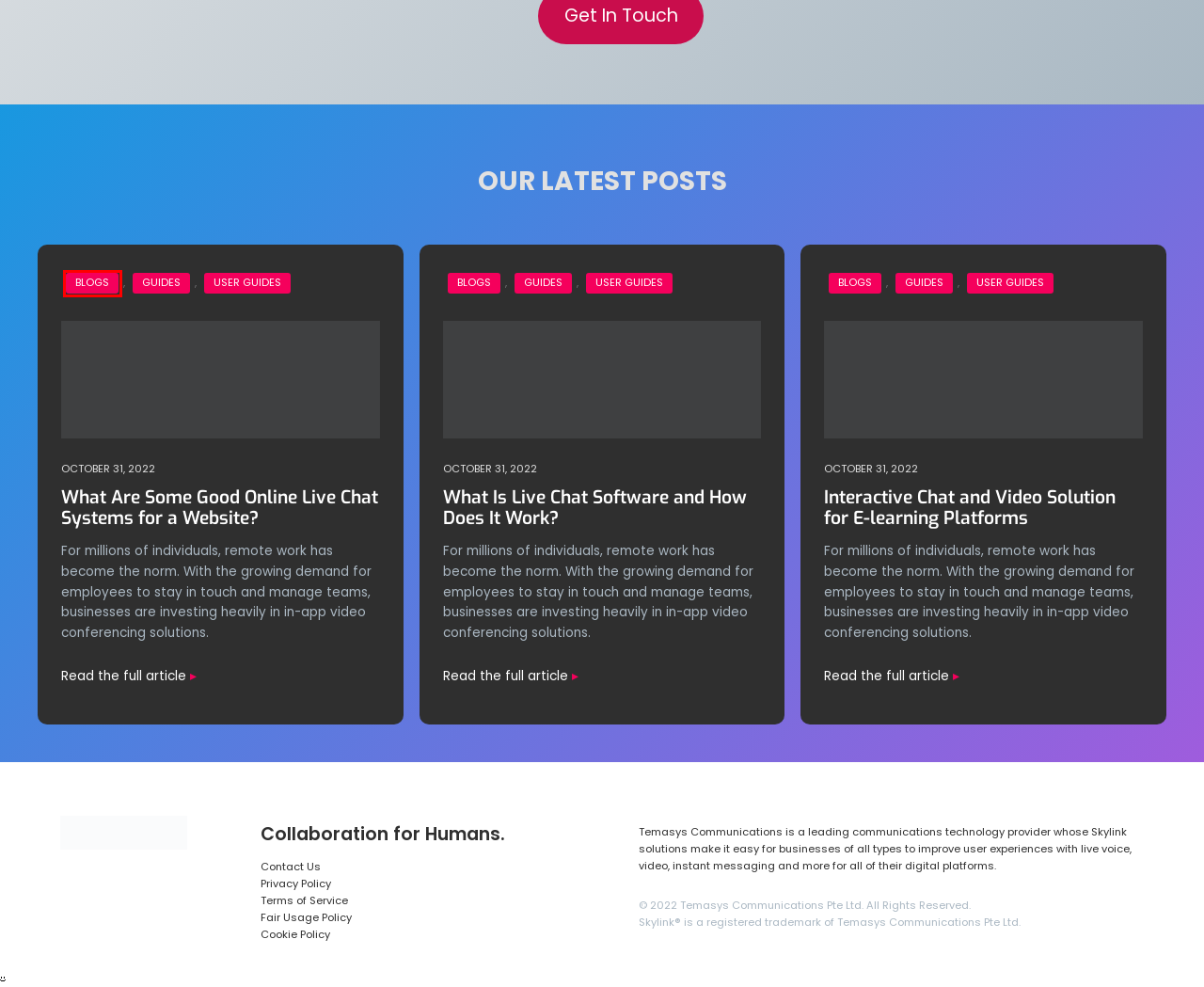You have a screenshot of a webpage with a red rectangle bounding box around a UI element. Choose the best description that matches the new page after clicking the element within the bounding box. The candidate descriptions are:
A. Privacy Policy - Temasys
B. What Are Some Good Online Live Chat Systems for a Website? -
C. Blogs - Temasys
D. What Is Live Chat Software and How Does It Work? -
E. Cookie Policy - Temasys
F. Interactive Chat and Video Solution for E-learning Platforms -
G. User Guides - Temasys
H. Terms of Service (TOS) - Temasys

C